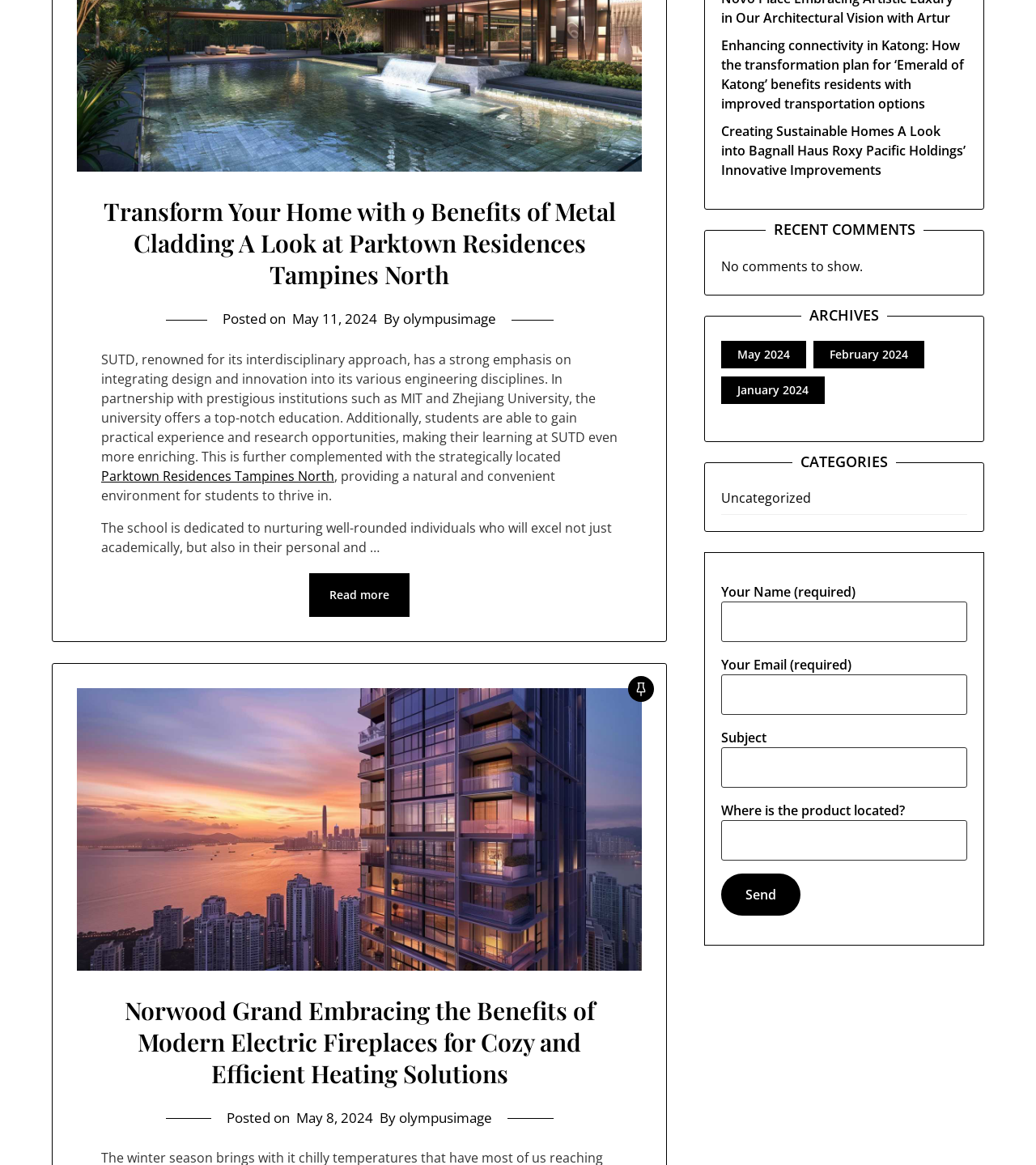Given the description of the UI element: "Uncategorized", predict the bounding box coordinates in the form of [left, top, right, bottom], with each value being a float between 0 and 1.

[0.074, 0.59, 0.62, 0.833]